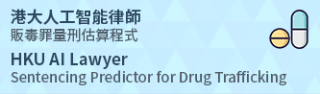Elaborate on the contents of the image in great detail.

The image features a visually engaging header for the "HKU AI Lawyer," specifically showcasing a "Sentencing Predictor for Drug Trafficking" tool. The design incorporates a blend of text and graphic elements, including a modern pill icon, which symbolizes the legal context of drug-related offenses. The top portion of the graphic displays the title in both English and Chinese, highlighting its relevance to legal professionals and stakeholders in Hong Kong. This tool likely assists users in understanding potential sentencing outcomes for drug trafficking cases, reflecting the integration of artificial intelligence in the legal field to streamline decision-making processes and legal analyses.